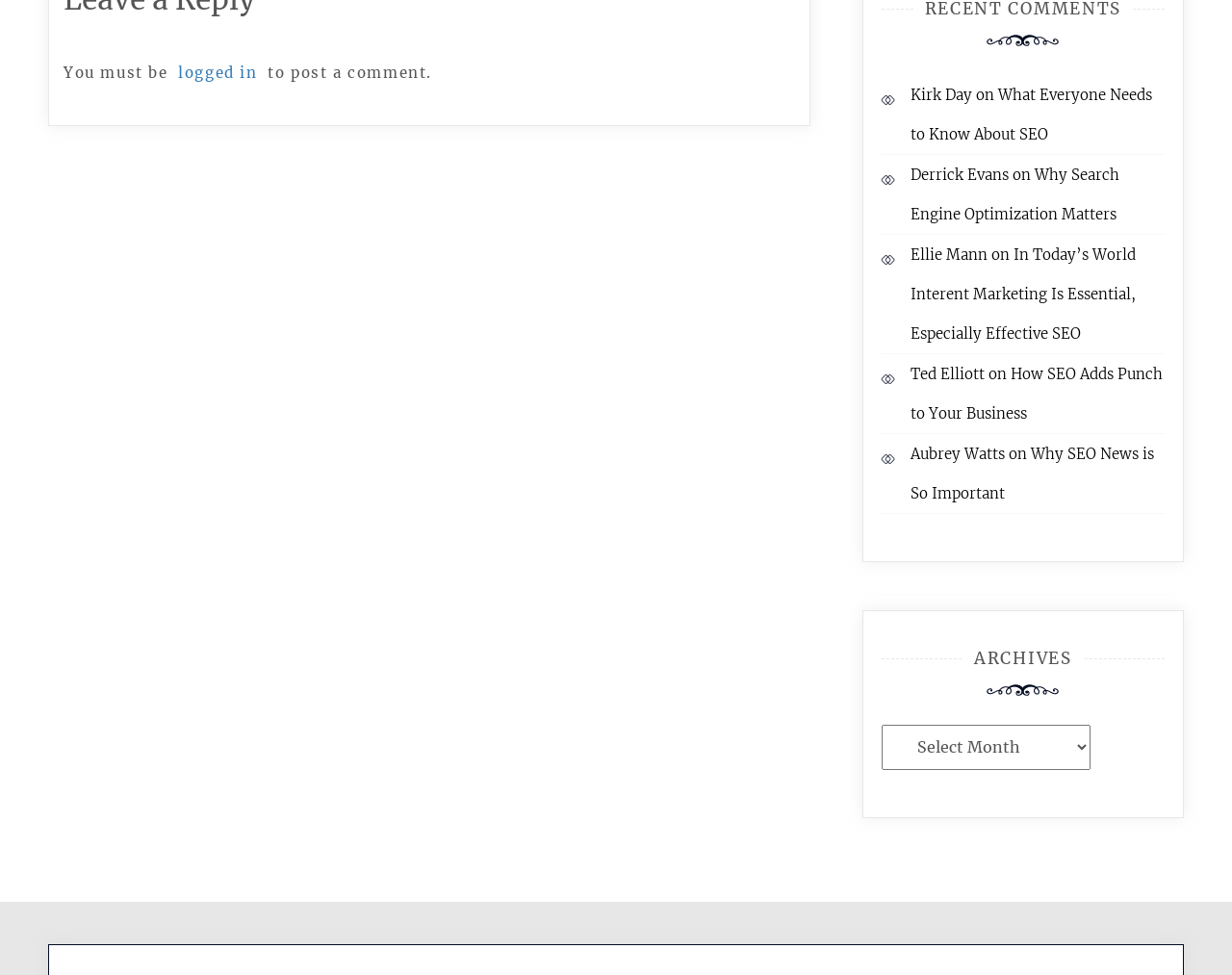How many comments are displayed on the webpage?
Using the information from the image, answer the question thoroughly.

There are five comments displayed on the webpage, each with a username and a link to the comment's content.